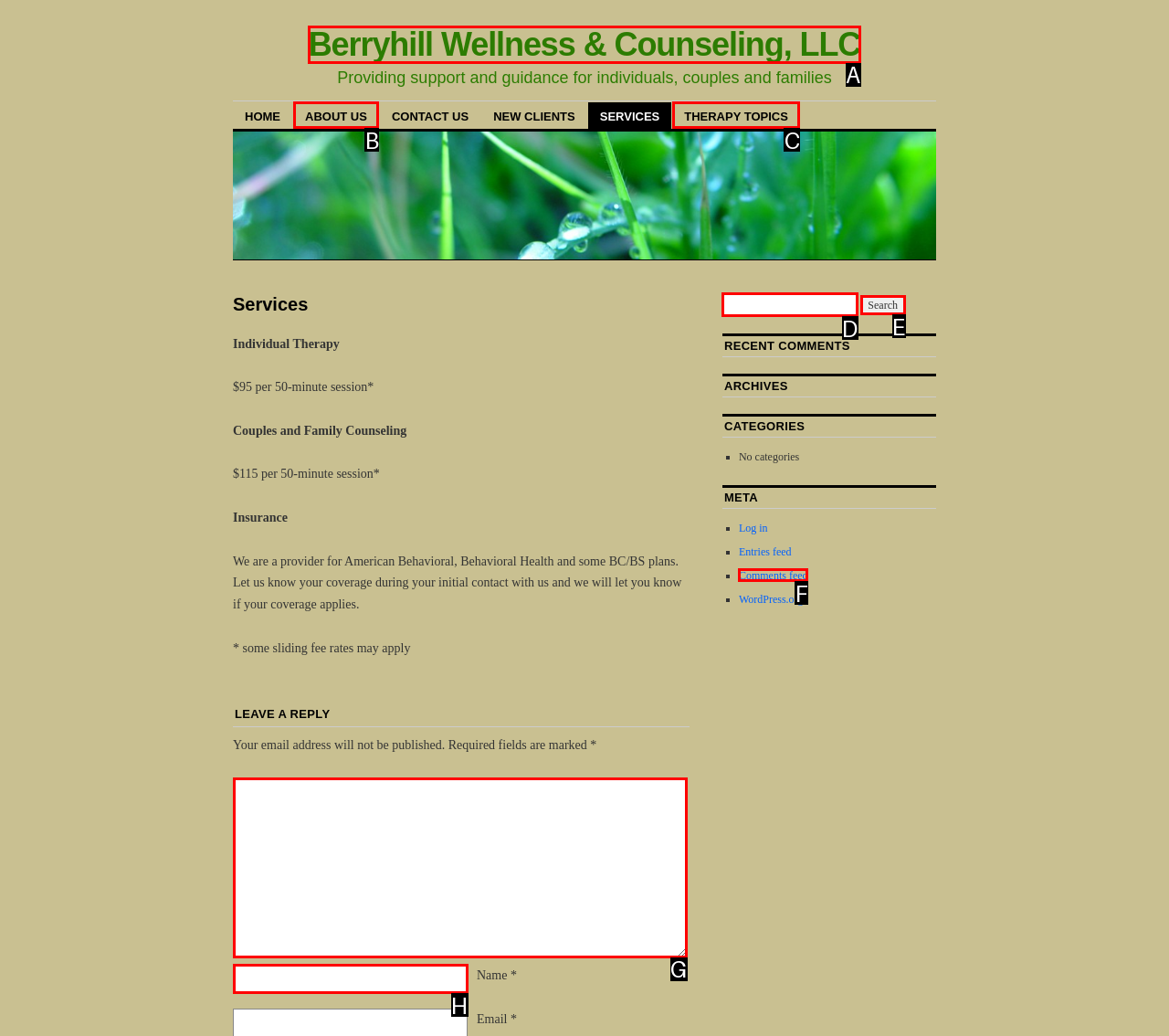Identify the correct UI element to click on to achieve the task: Click on the ABOUT US link. Provide the letter of the appropriate element directly from the available choices.

B